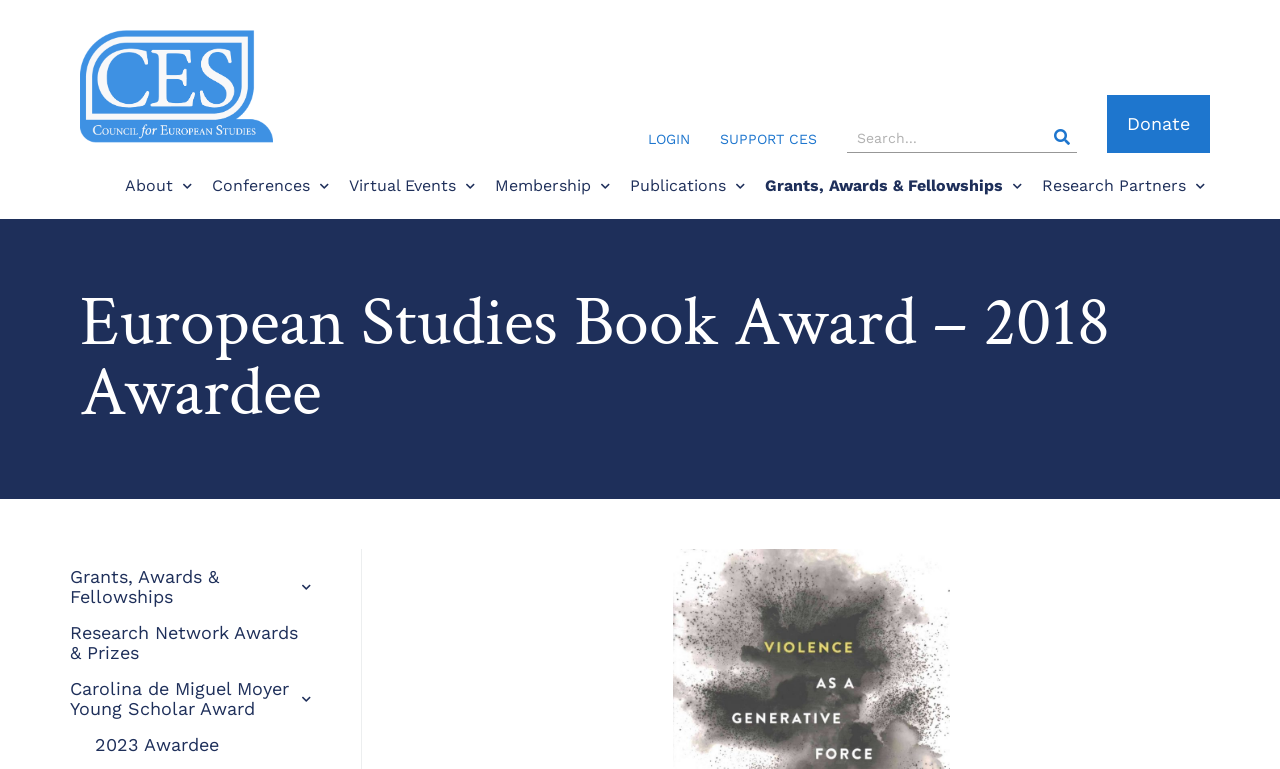Observe the image and answer the following question in detail: What is the award mentioned on the webpage?

The webpage mentions the 'European Studies Book Award' as the main topic, and it is also mentioned in the heading 'European Studies Book Award – 2018 Awardee'.